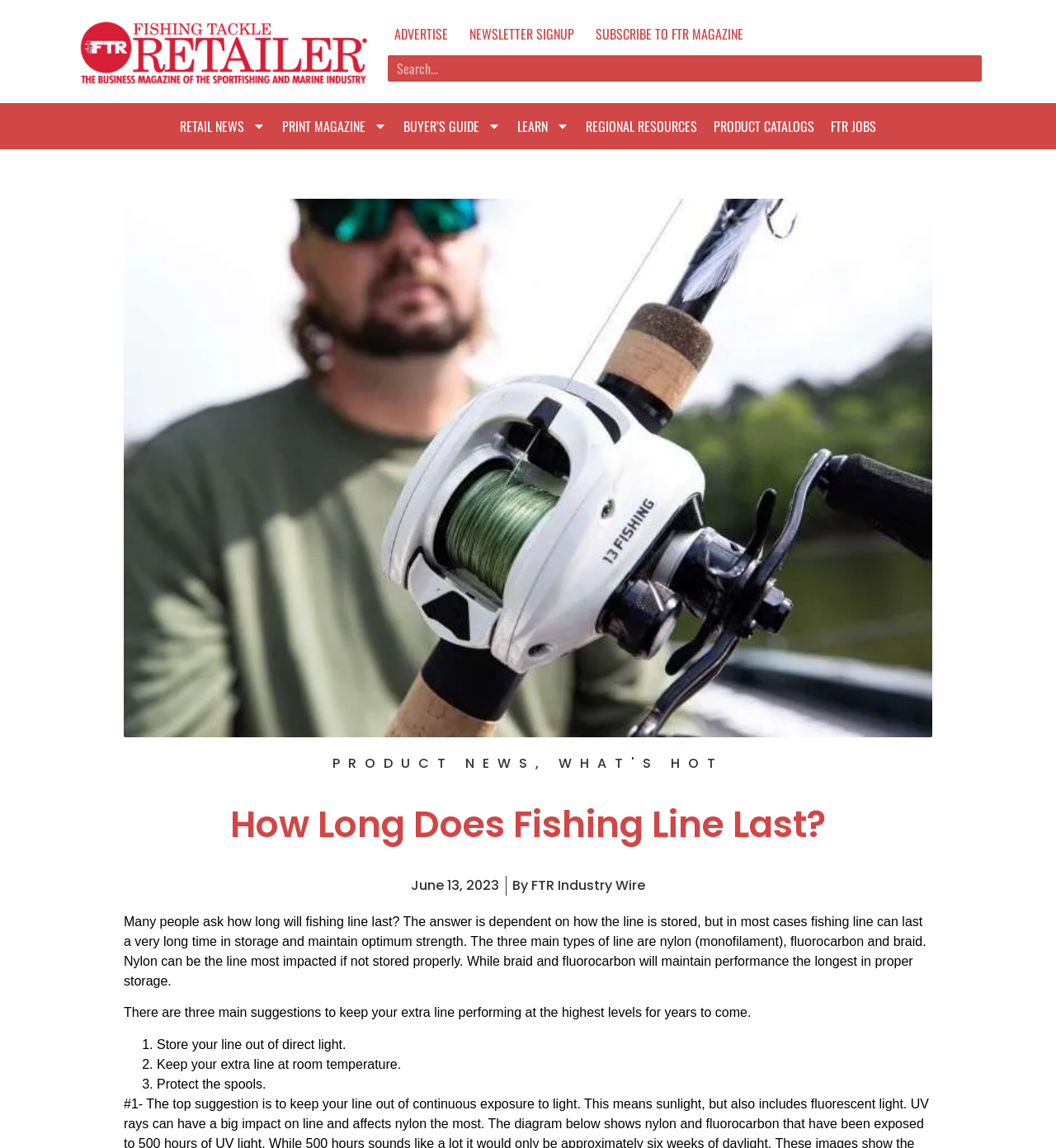Carefully examine the image and provide an in-depth answer to the question: What is the main topic of this article?

The main topic of this article is about the longevity of fishing line, specifically how long it can last and how to maintain its performance.